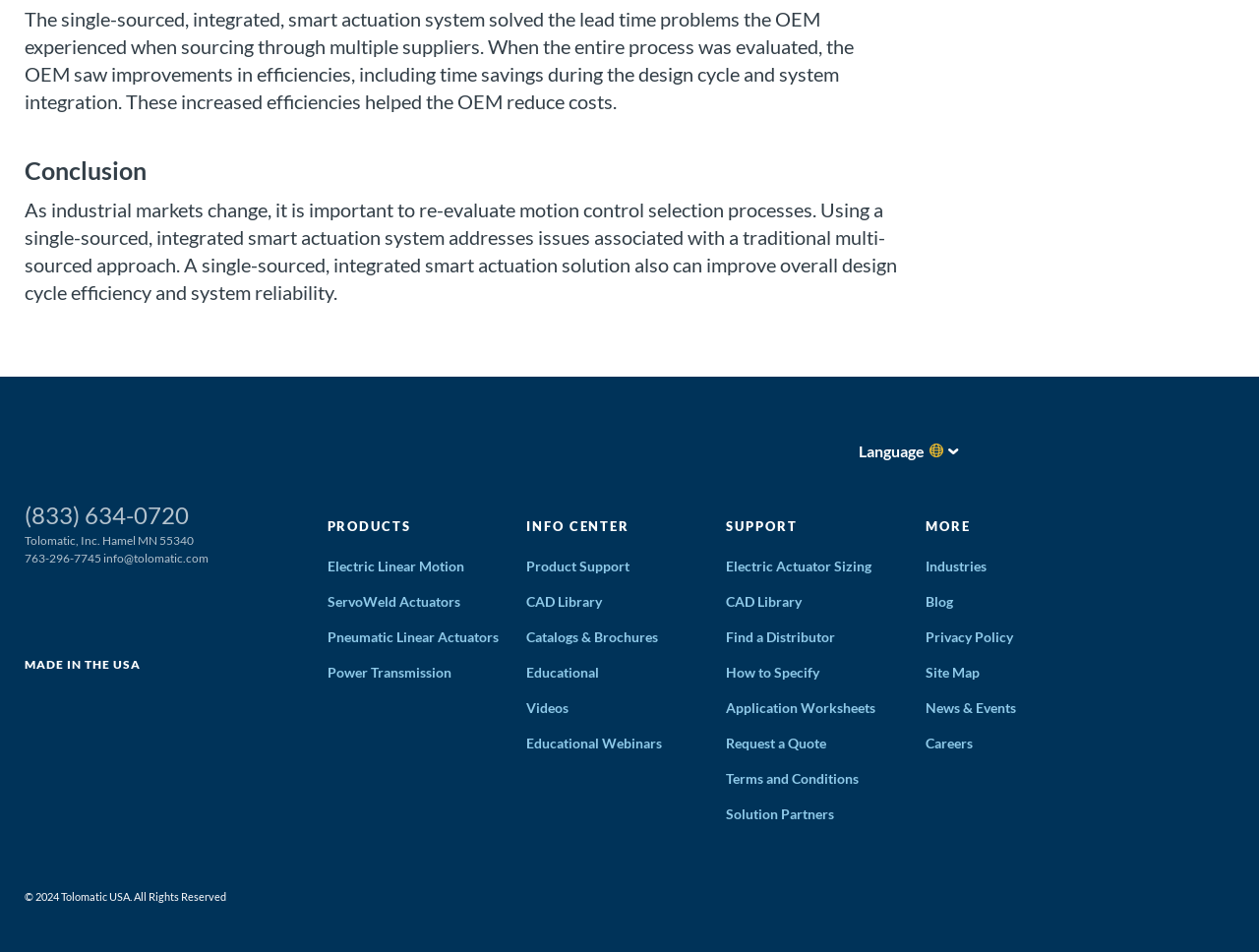Given the element description: "Terms and Conditions", predict the bounding box coordinates of this UI element. The coordinates must be four float numbers between 0 and 1, given as [left, top, right, bottom].

[0.577, 0.809, 0.682, 0.827]